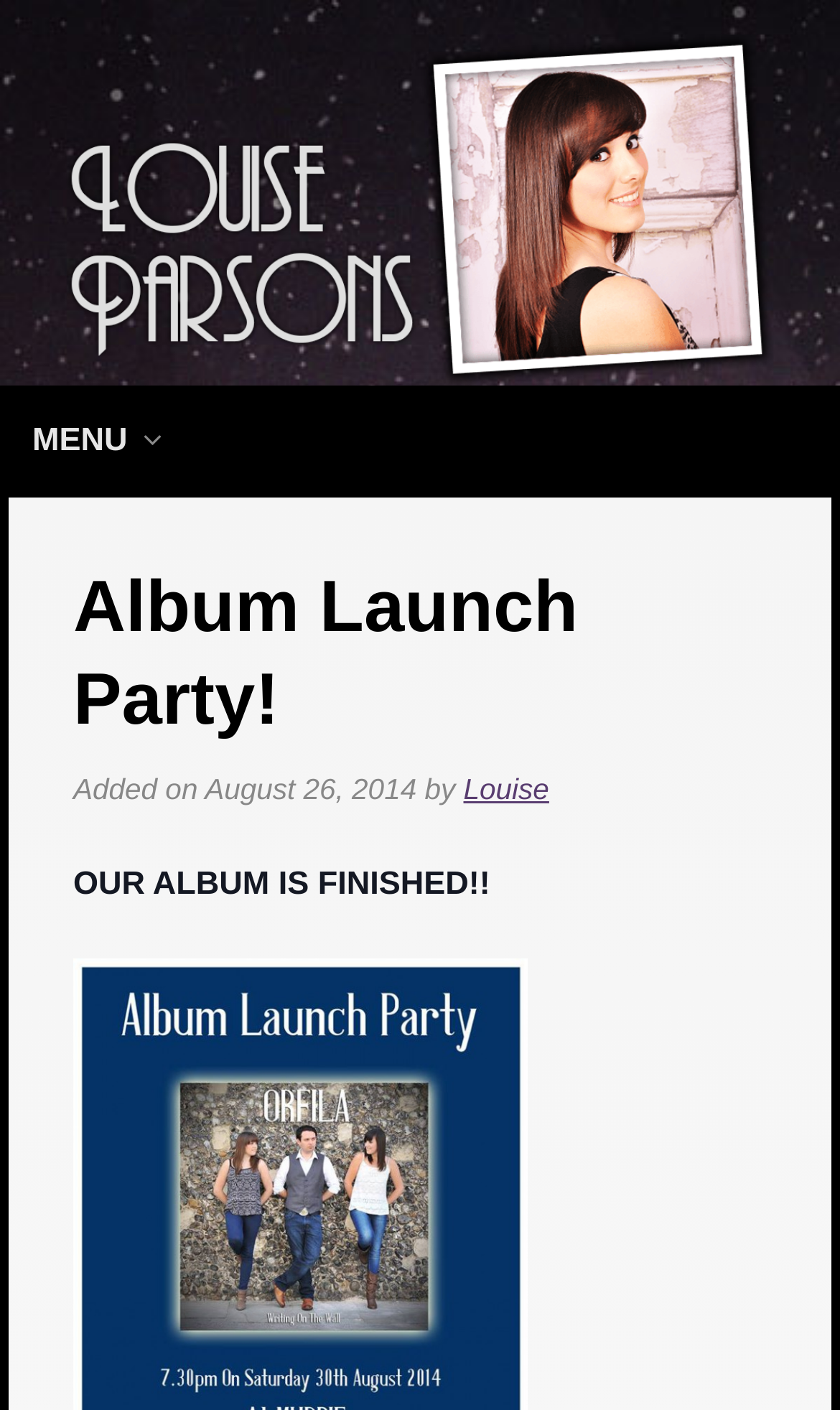Who is featured in the image?
Please provide a detailed answer to the question.

The webpage contains an image element with the text 'Louise Orfila', which likely indicates that Louise Orfila is featured in the image.